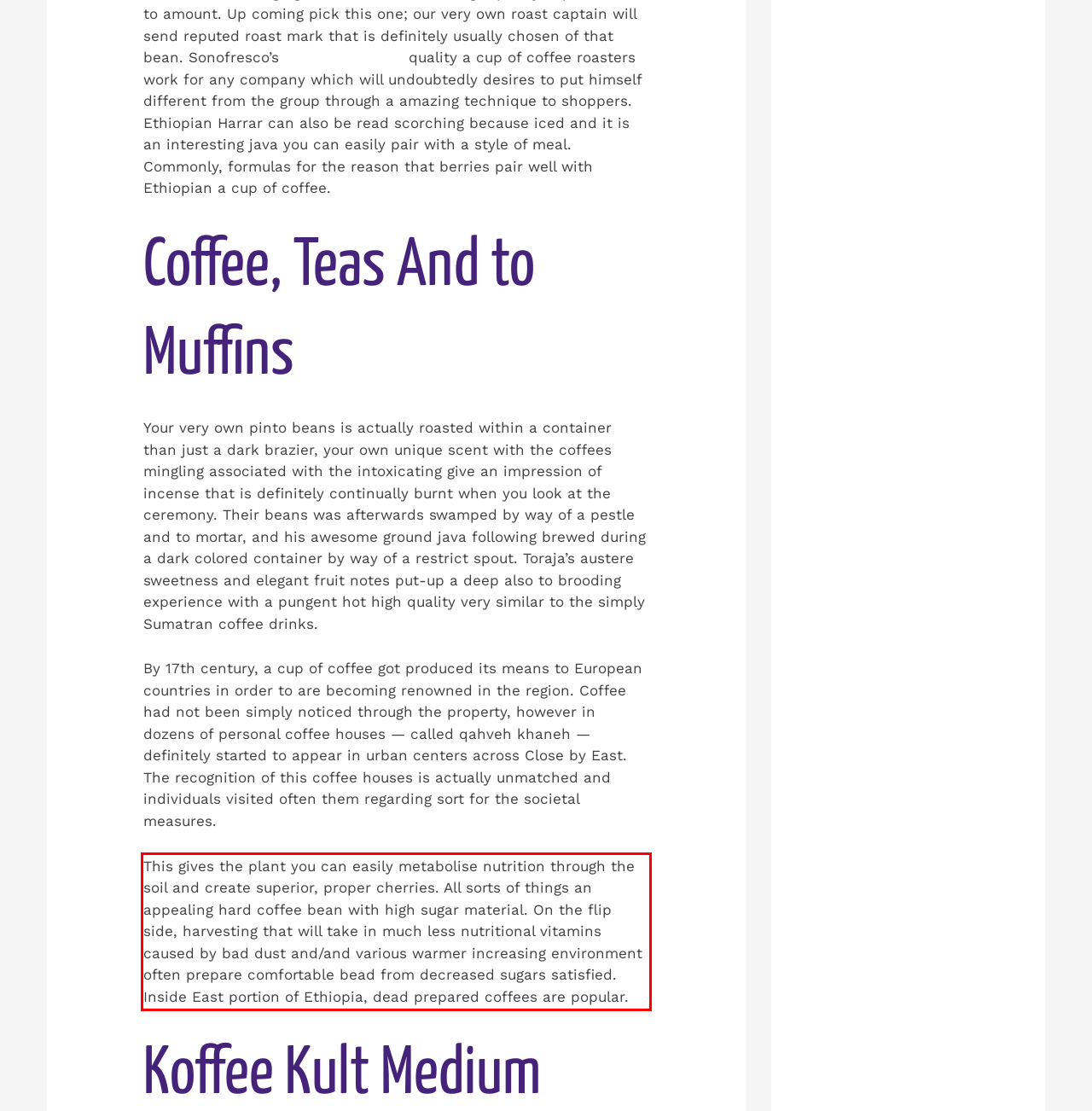With the given screenshot of a webpage, locate the red rectangle bounding box and extract the text content using OCR.

This gives the plant you can easily metabolise nutrition through the soil and create superior, proper cherries. All sorts of things an appealing hard coffee bean with high sugar material. On the flip side, harvesting that will take in much less nutritional vitamins caused by bad dust and/and various warmer increasing environment often prepare comfortable bead from decreased sugars satisfied. Inside East portion of Ethiopia, dead prepared coffees are popular.